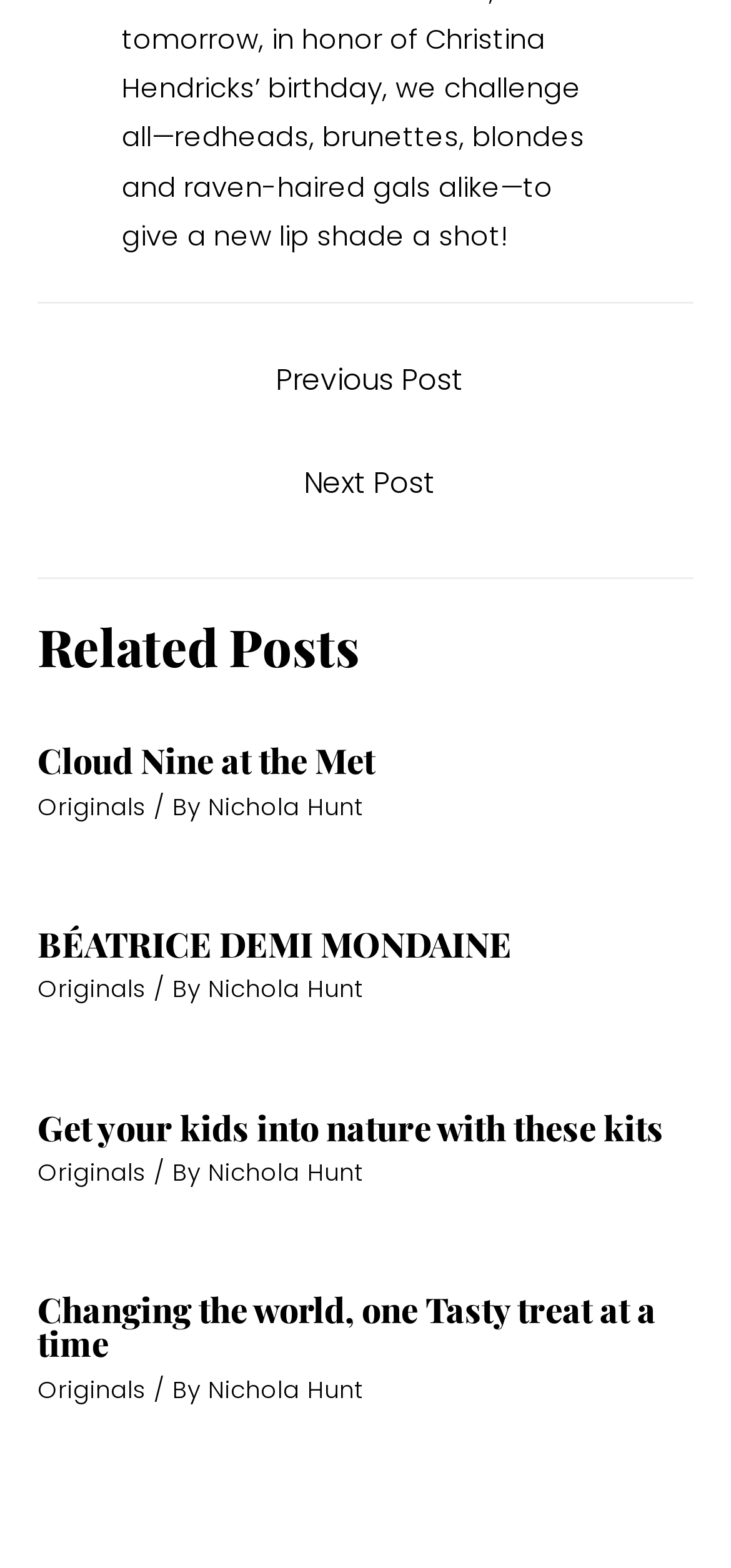What is the category of the second related post?
Please use the image to provide a one-word or short phrase answer.

Originals